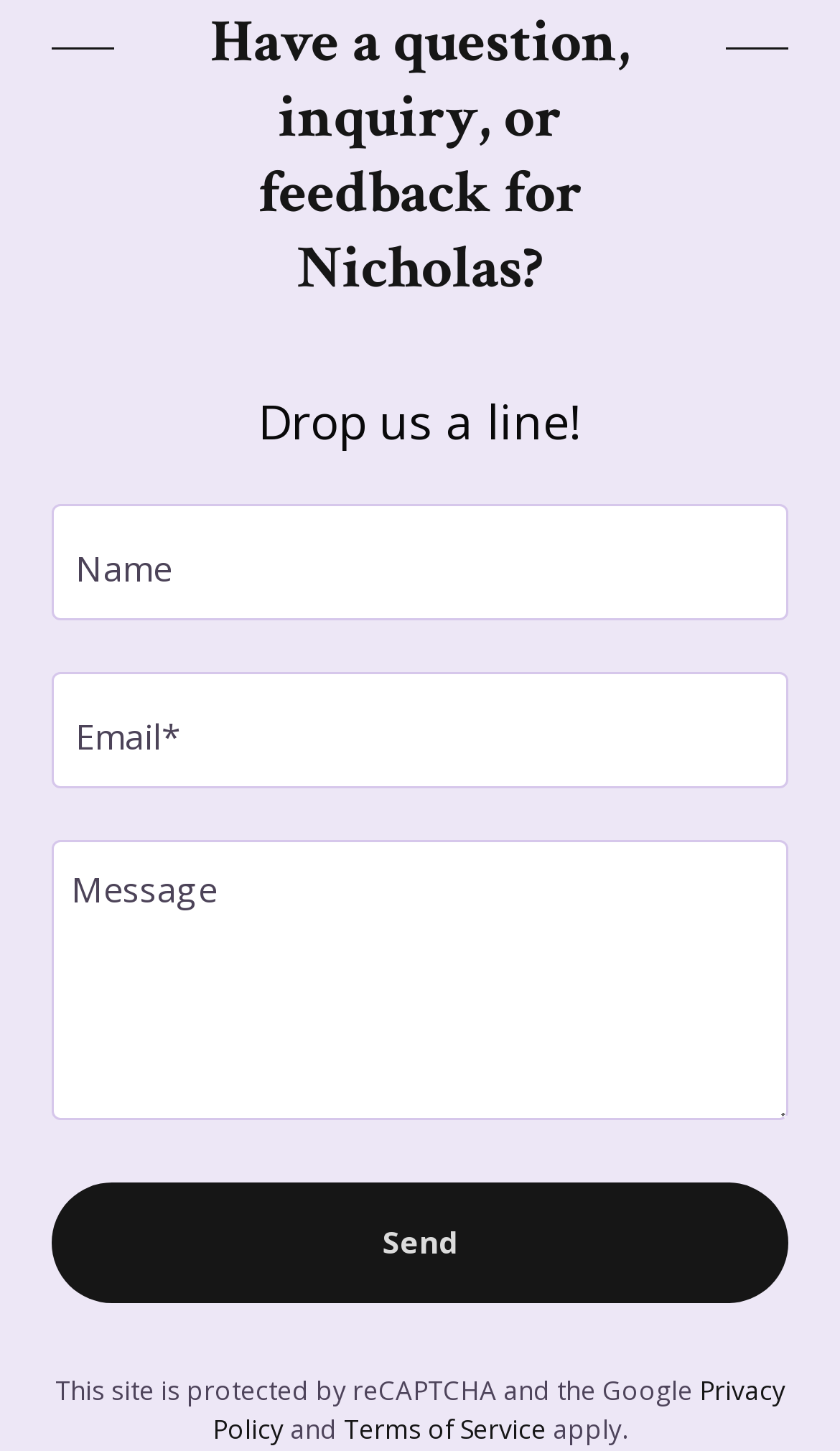What are the two links at the bottom of the webpage?
Answer the question with a thorough and detailed explanation.

The webpage has two links at the bottom, labeled 'Privacy Policy' and 'Terms of Service'. These links likely provide information about how the webpage handles user data and the terms under which the user can use the webpage.